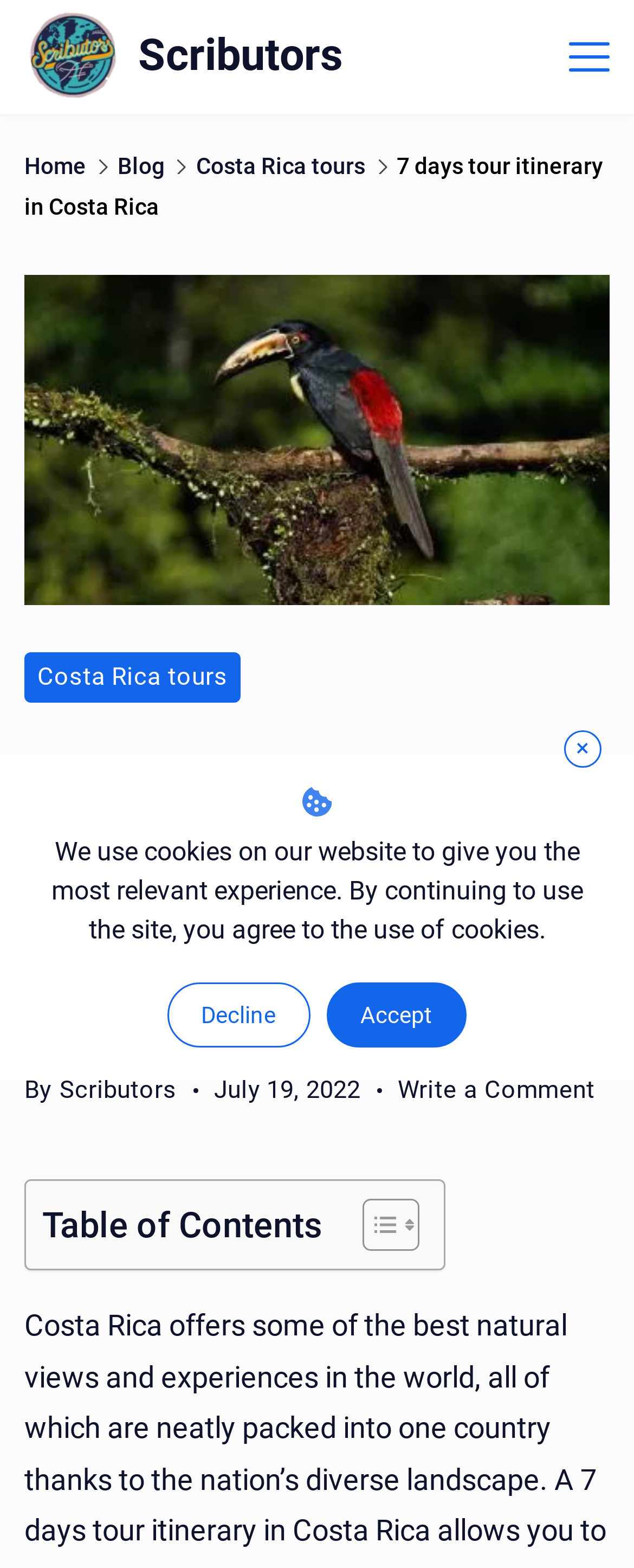Please identify the bounding box coordinates of where to click in order to follow the instruction: "View 7 days tour itinerary in Costa Rica".

[0.038, 0.098, 0.951, 0.14]